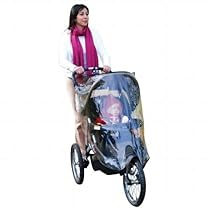What type of terrain is the stroller suitable for?
Answer the question in a detailed and comprehensive manner.

The caption highlights the stroller's features, mentioning that it has a sturdy frame and large wheels, which makes it suitable for various terrains, indicating that it can handle different types of surfaces and landscapes.